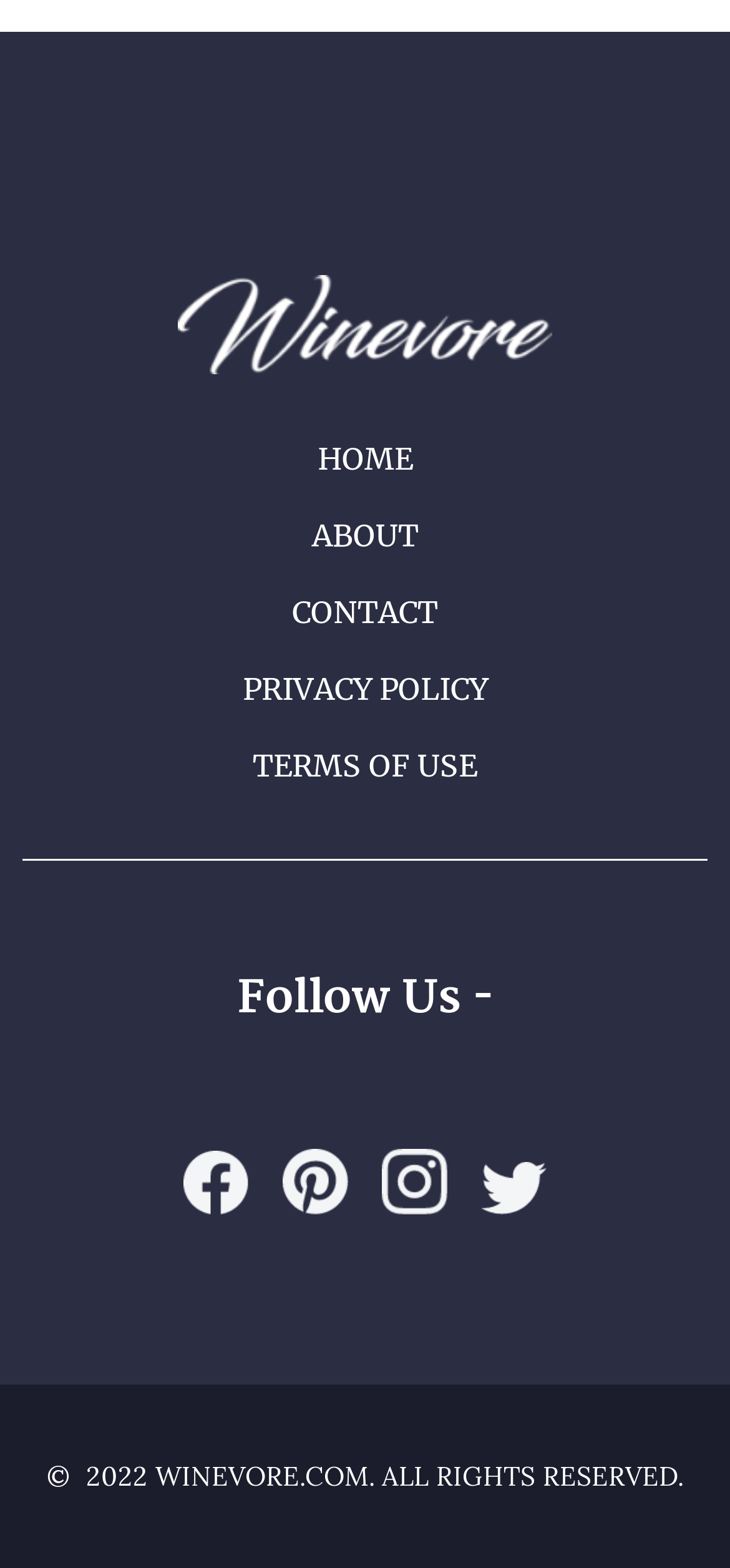Please specify the bounding box coordinates of the element that should be clicked to execute the given instruction: 'click the CONTACT link'. Ensure the coordinates are four float numbers between 0 and 1, expressed as [left, top, right, bottom].

[0.4, 0.379, 0.6, 0.403]